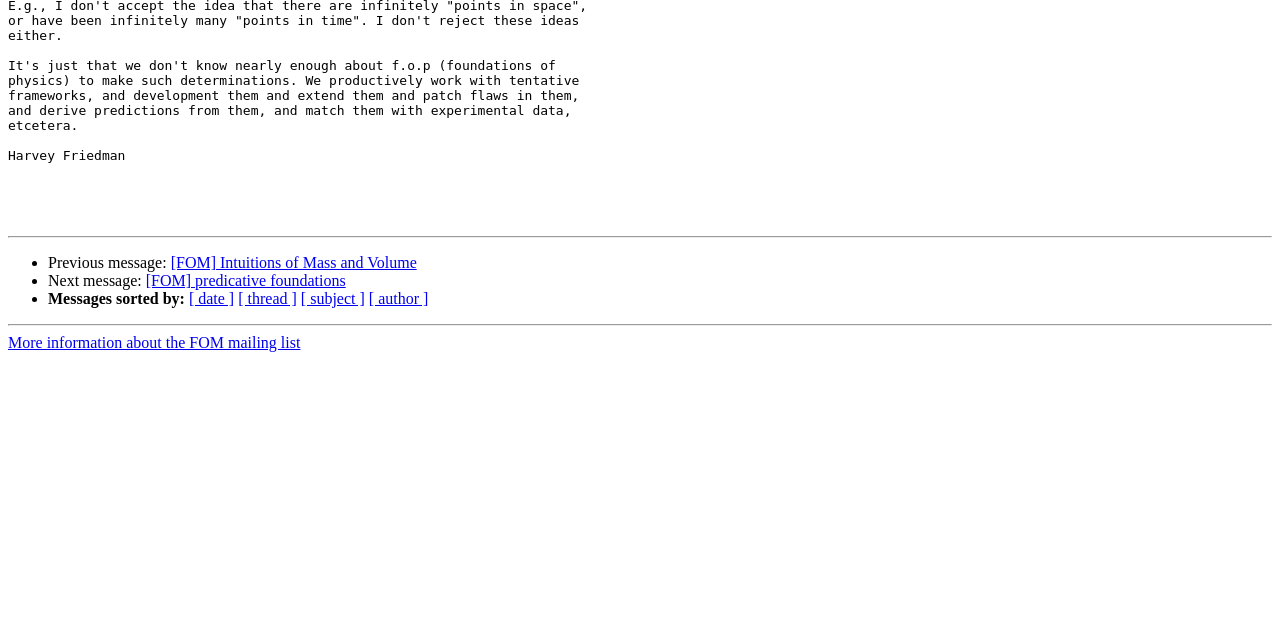Extract the bounding box coordinates of the UI element described: "[FOM] predicative foundations". Provide the coordinates in the format [left, top, right, bottom] with values ranging from 0 to 1.

[0.114, 0.426, 0.27, 0.452]